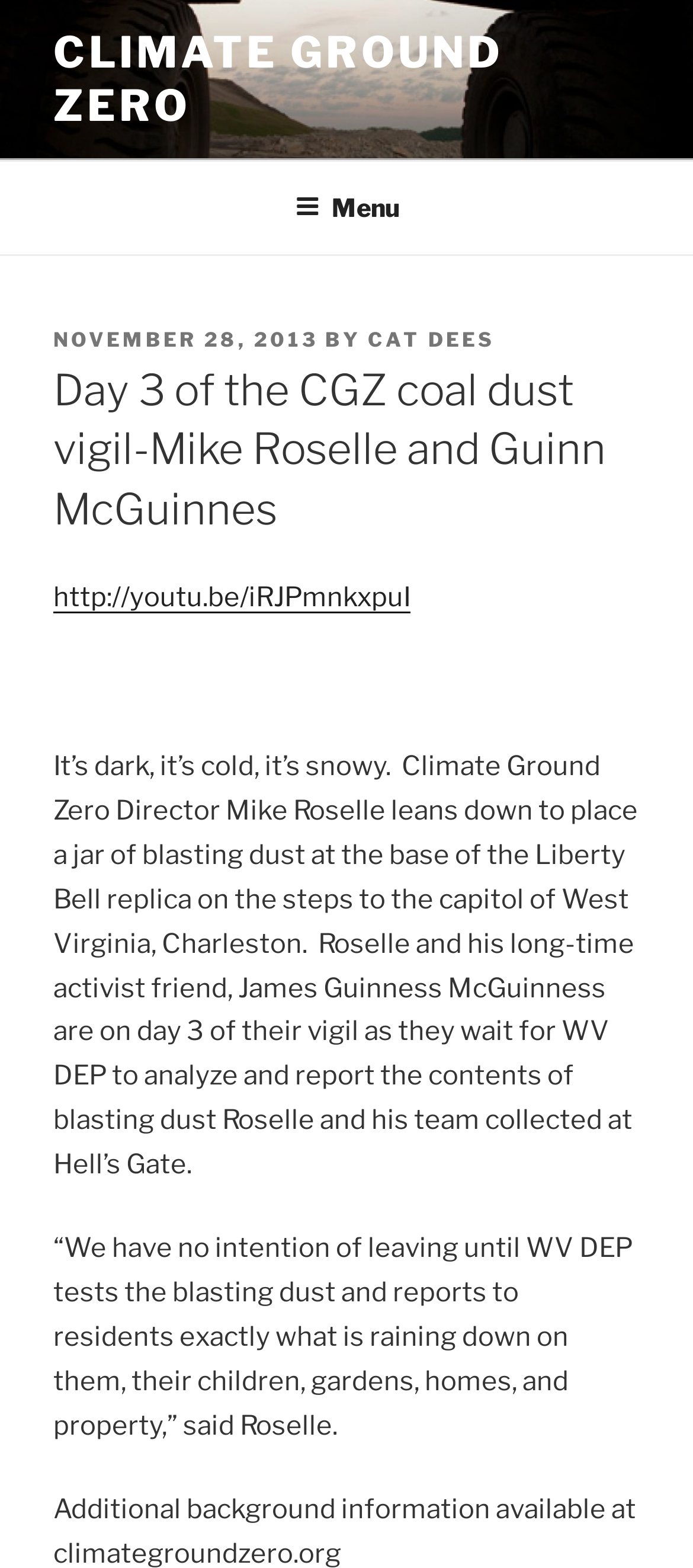Provide a single word or phrase to answer the given question: 
What is the weather condition described in the webpage?

Dark, cold, and snowy